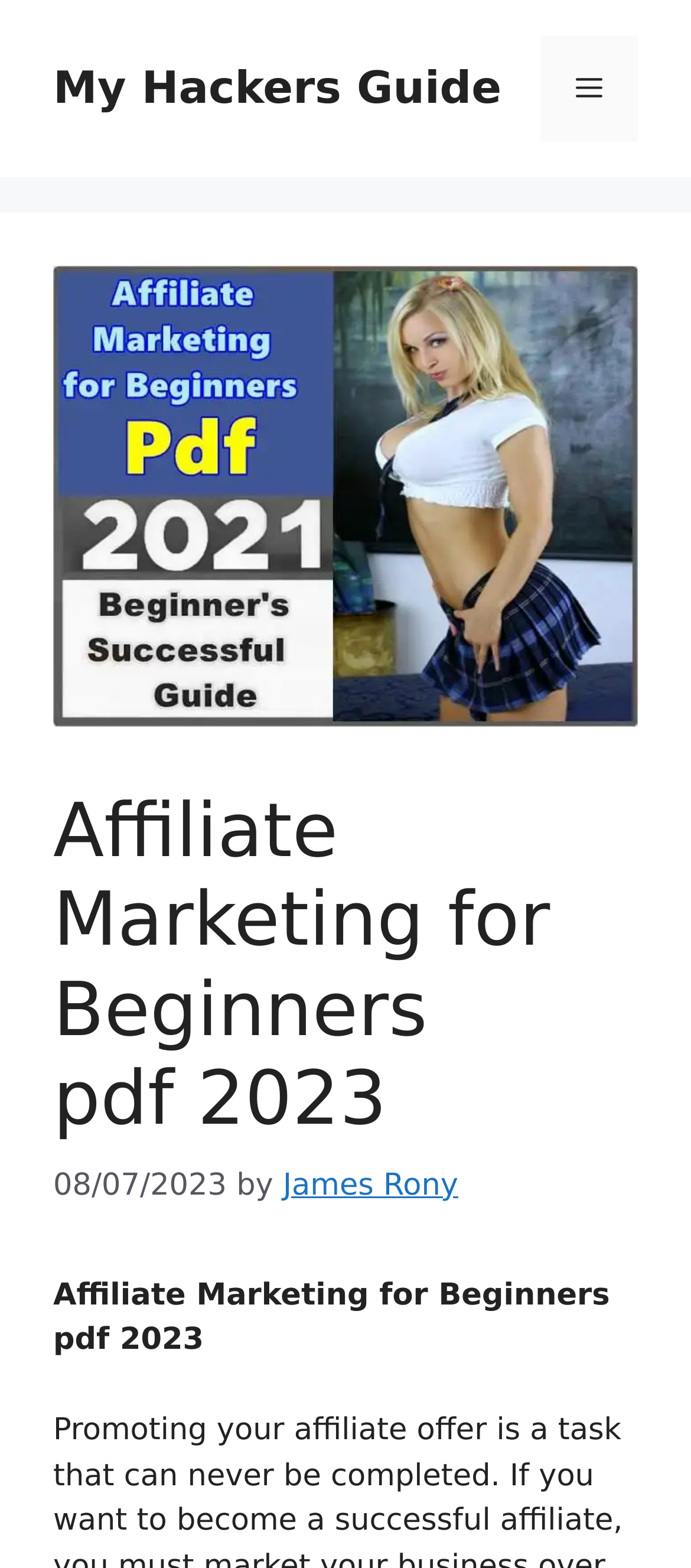Generate a thorough caption detailing the webpage content.

The webpage is about affiliate marketing for beginners, with a focus on making money online. At the top of the page, there is a banner with the site's name, "My Hackers Guide", and a navigation menu toggle button on the right side. Below the banner, there is a large image related to affiliate marketing, taking up most of the width of the page.

The main content of the page is headed by a title, "Affiliate Marketing for Beginners pdf 2023", which is prominently displayed in a large font size. Below the title, there is a timestamp indicating when the content was published, "08/07/2023", followed by the author's name, "James Rony". The title and author information are positioned near the top of the page, above the main content area.

There is also a repeated mention of the title, "Affiliate Marketing for Beginners pdf 2023", in a smaller font size, positioned below the main title and author information.